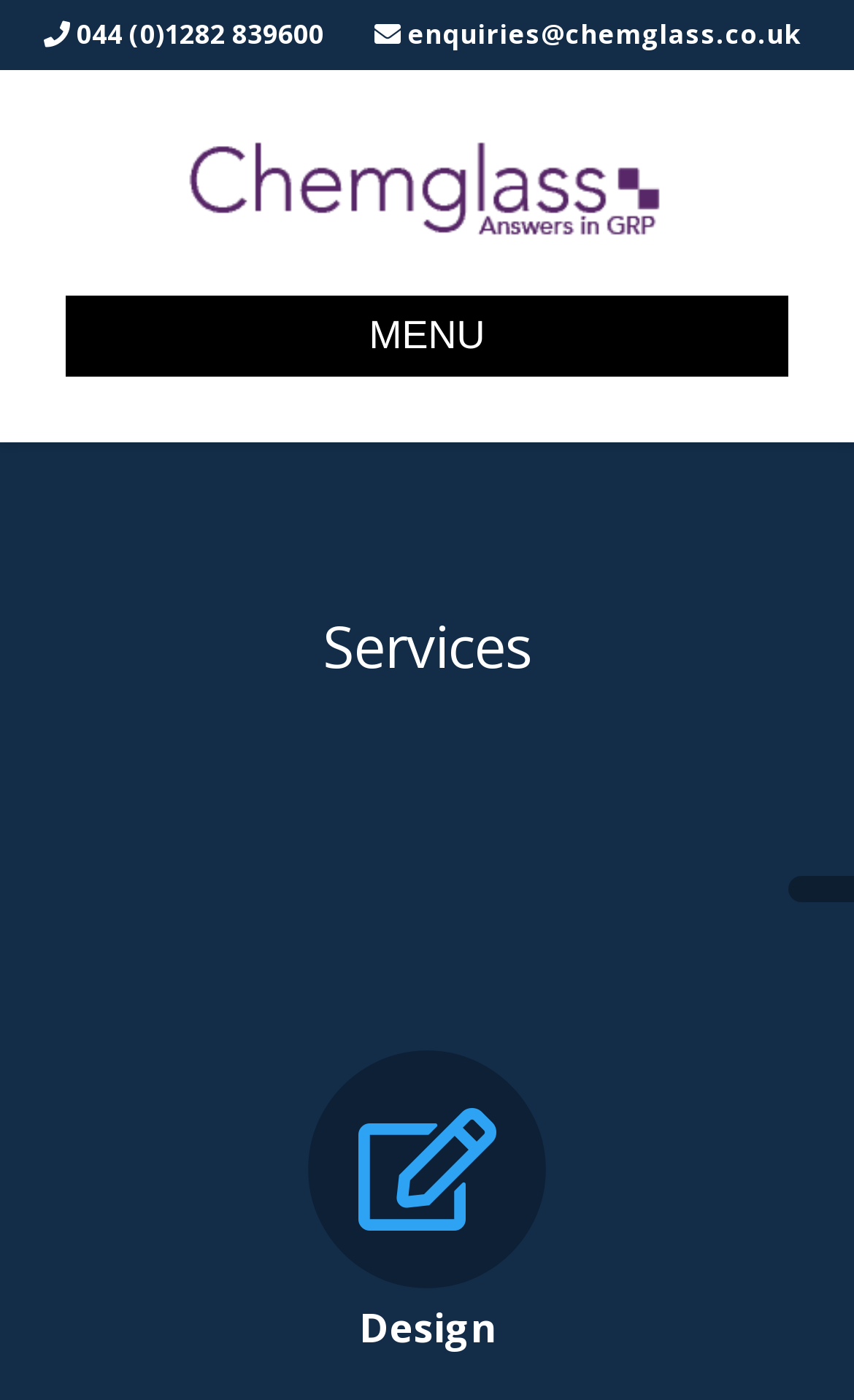Based on the image, please respond to the question with as much detail as possible:
What is the purpose of the 'MENU' button?

The purpose of the 'MENU' button is to navigate through the website because it is a button element and its position is at the top of the webpage, suggesting that it is used for navigation.